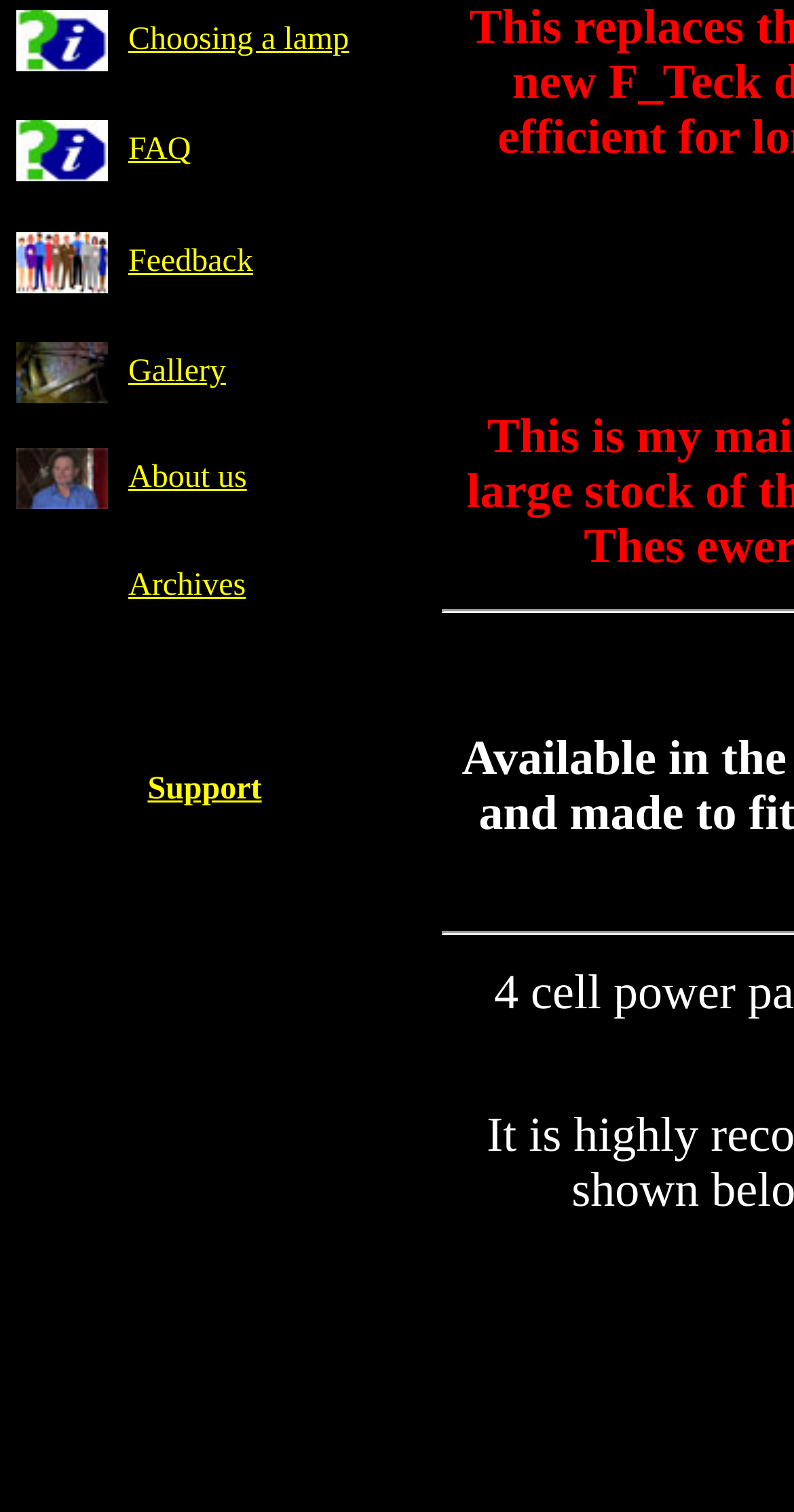Please find the bounding box for the following UI element description. Provide the coordinates in (top-left x, top-left y, bottom-right x, bottom-right y) format, with values between 0 and 1: Gallery

[0.162, 0.234, 0.285, 0.257]